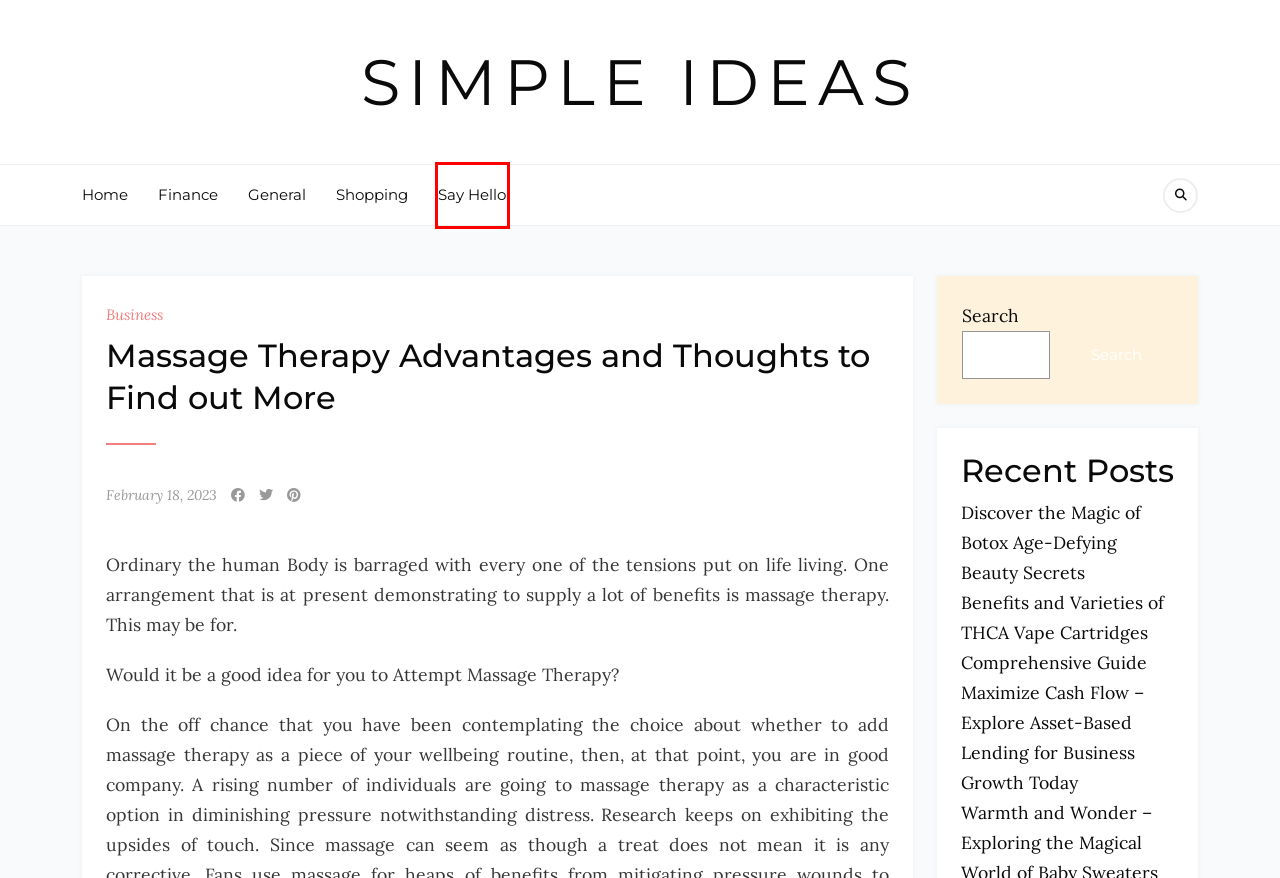Observe the screenshot of a webpage with a red bounding box highlighting an element. Choose the webpage description that accurately reflects the new page after the element within the bounding box is clicked. Here are the candidates:
A. Maximize Cash Flow – Explore Asset-Based Lending for Business Growth Today – Simple Ideas
B. Discover the Magic of Botox Age-Defying Beauty Secrets – Simple Ideas
C. Business – Simple Ideas
D. Finance – Simple Ideas
E. Shopping – Simple Ideas
F. Say Hello – Simple Ideas
G. Simple Ideas
H. Benefits and Varieties of THCA Vape Cartridges Comprehensive Guide – Simple Ideas

F